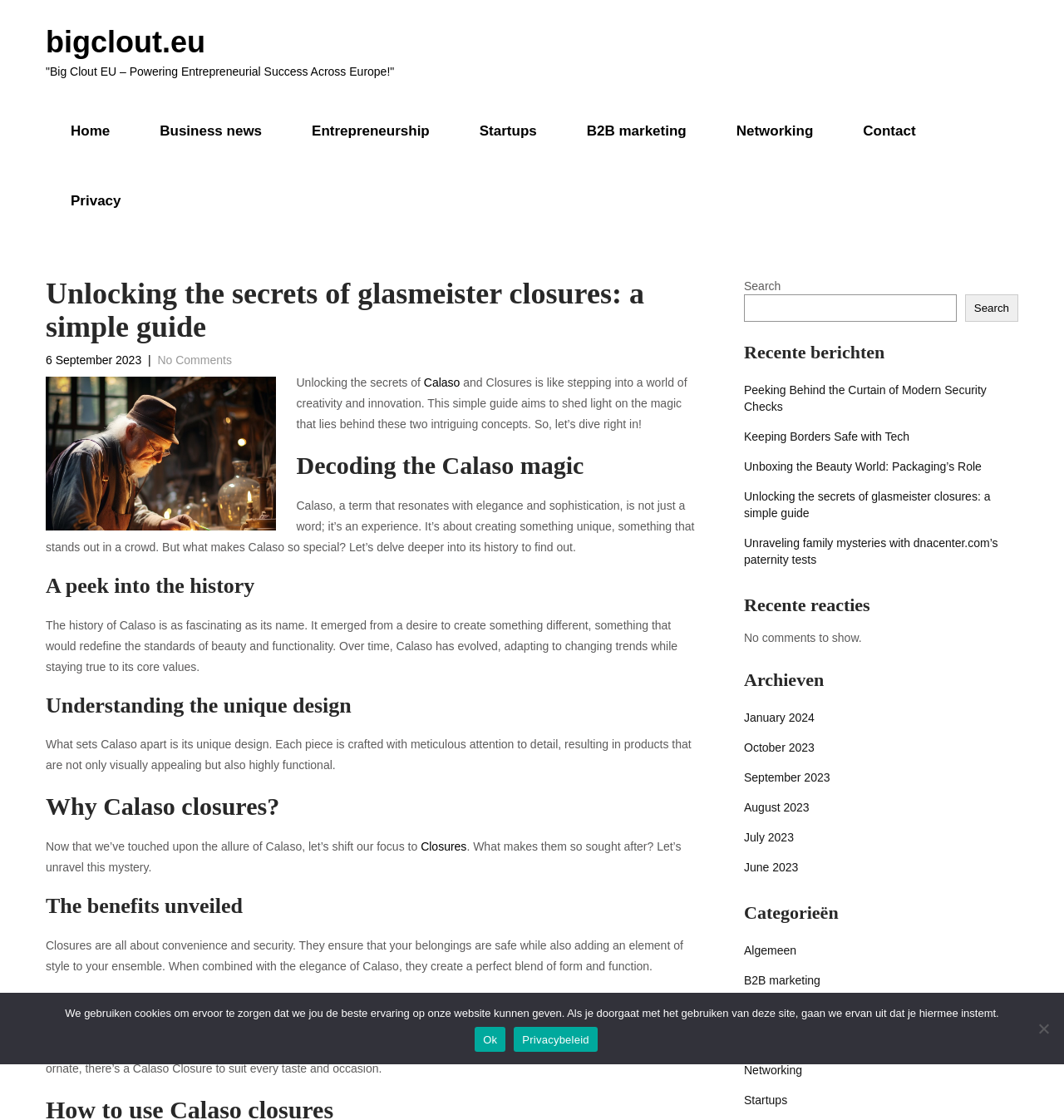From the element description: "parent_node: Search name="s"", extract the bounding box coordinates of the UI element. The coordinates should be expressed as four float numbers between 0 and 1, in the order [left, top, right, bottom].

[0.699, 0.263, 0.899, 0.287]